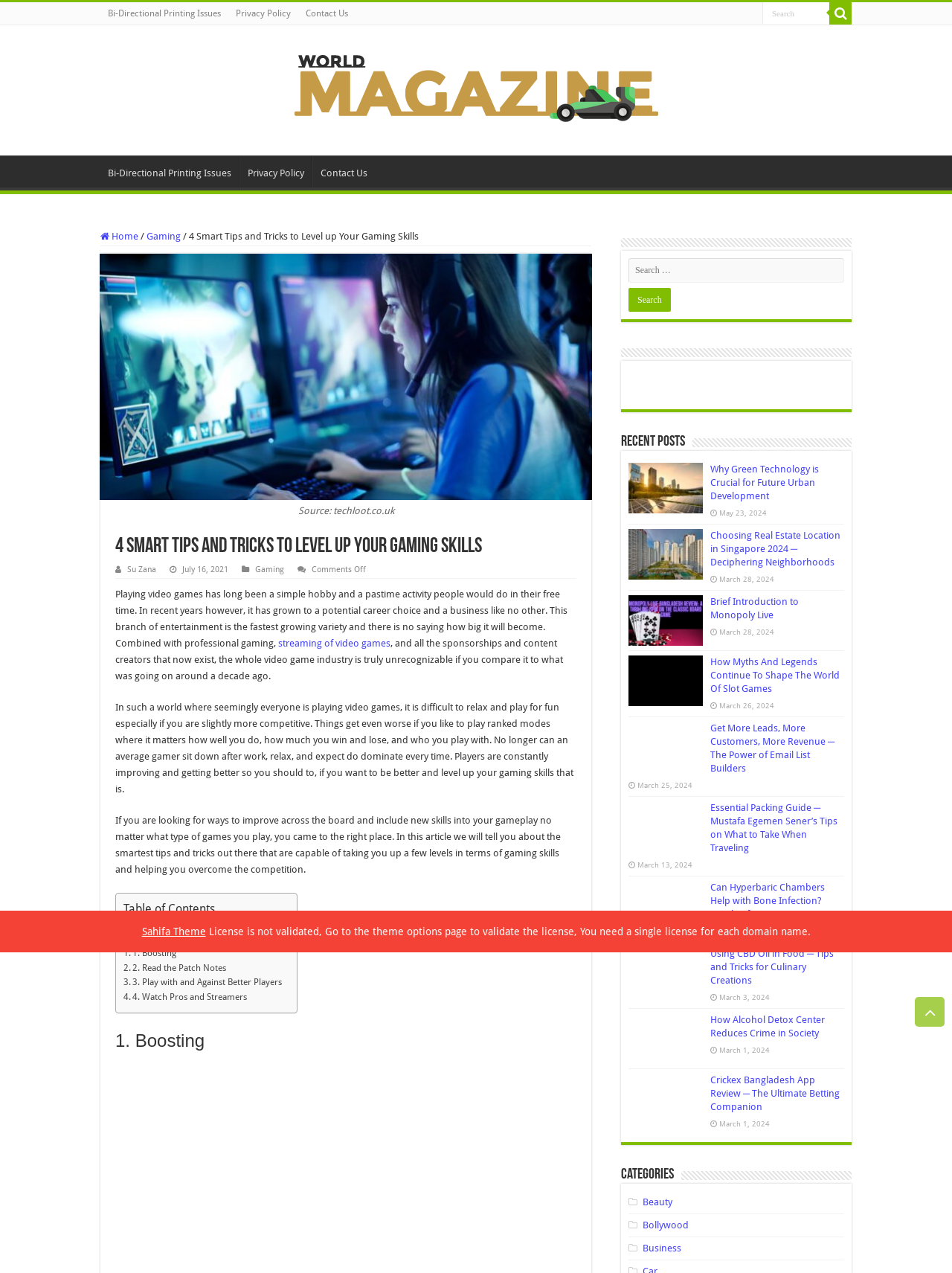Determine the bounding box coordinates for the element that should be clicked to follow this instruction: "Go to the Contact Us page". The coordinates should be given as four float numbers between 0 and 1, in the format [left, top, right, bottom].

[0.313, 0.002, 0.373, 0.019]